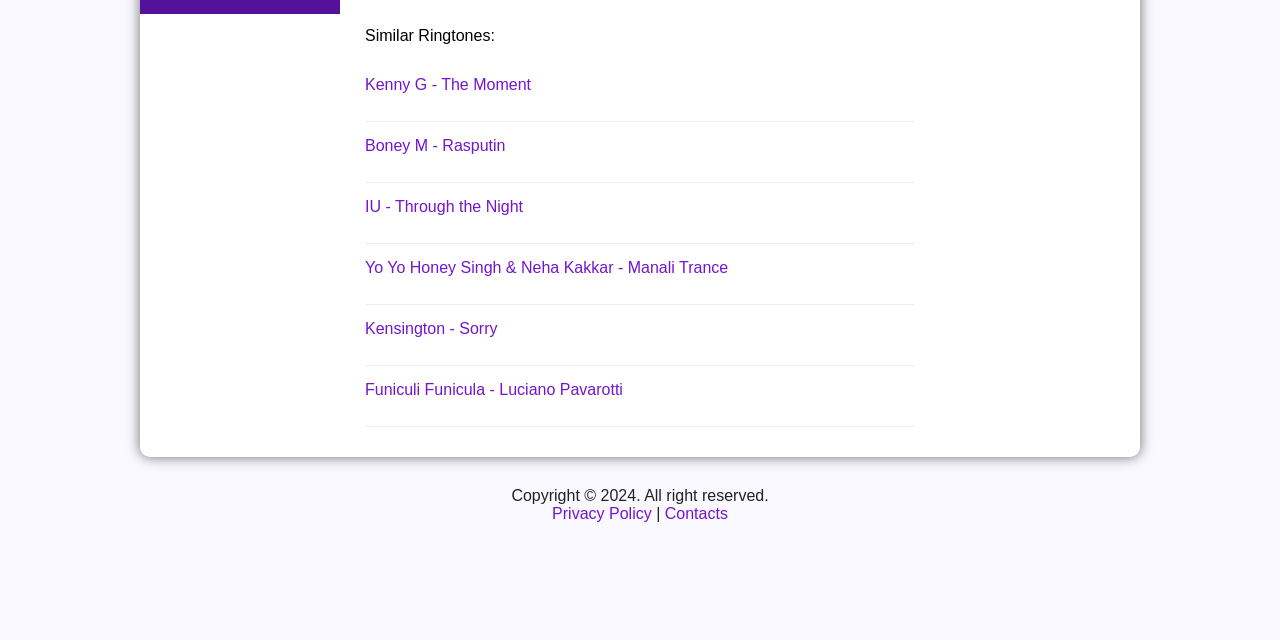Identify the bounding box of the UI element described as follows: "Contacts". Provide the coordinates as four float numbers in the range of 0 to 1 [left, top, right, bottom].

[0.519, 0.789, 0.569, 0.816]